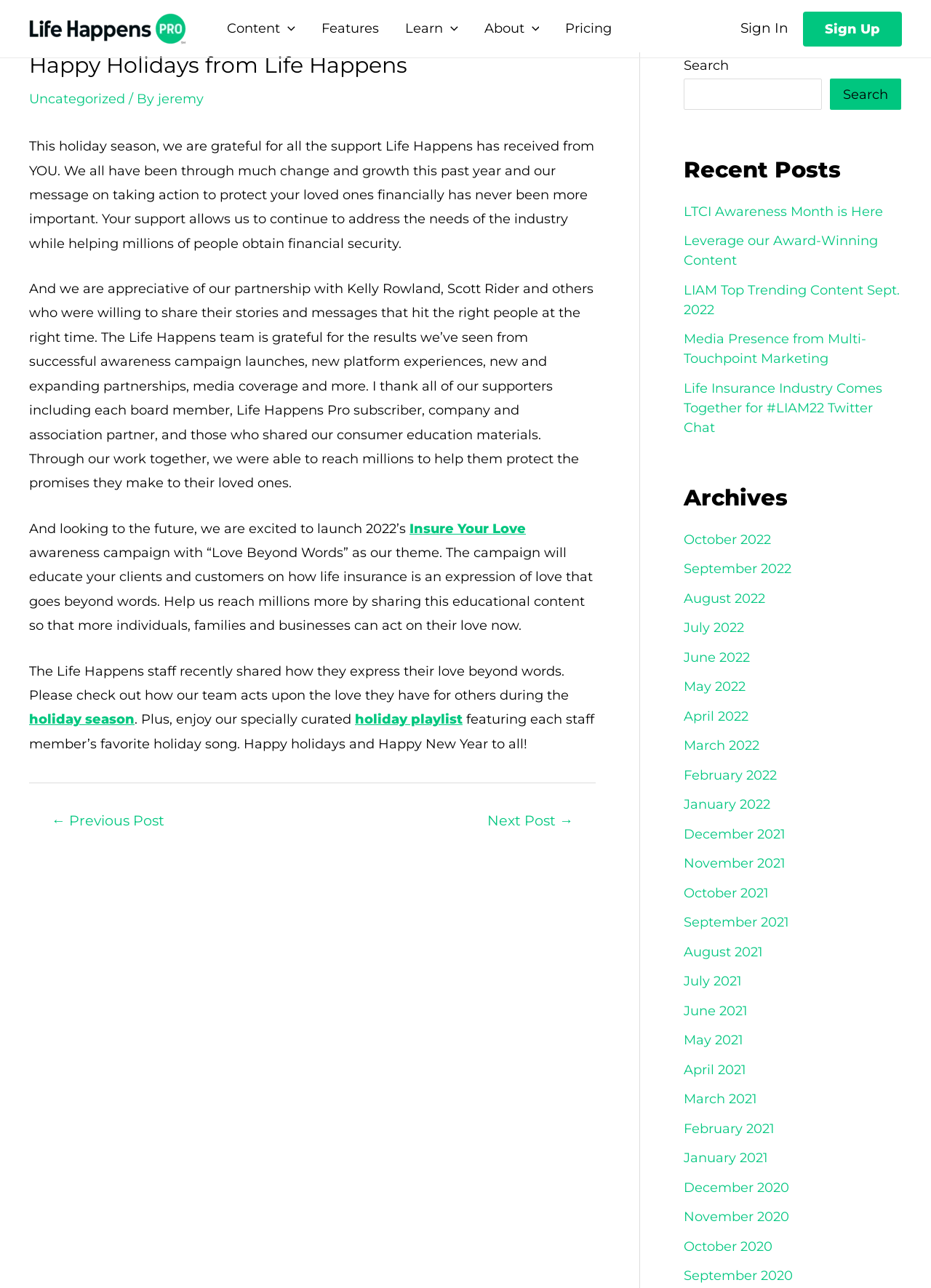Extract the bounding box for the UI element that matches this description: "Leverage our Award-Winning Content".

[0.734, 0.181, 0.943, 0.209]